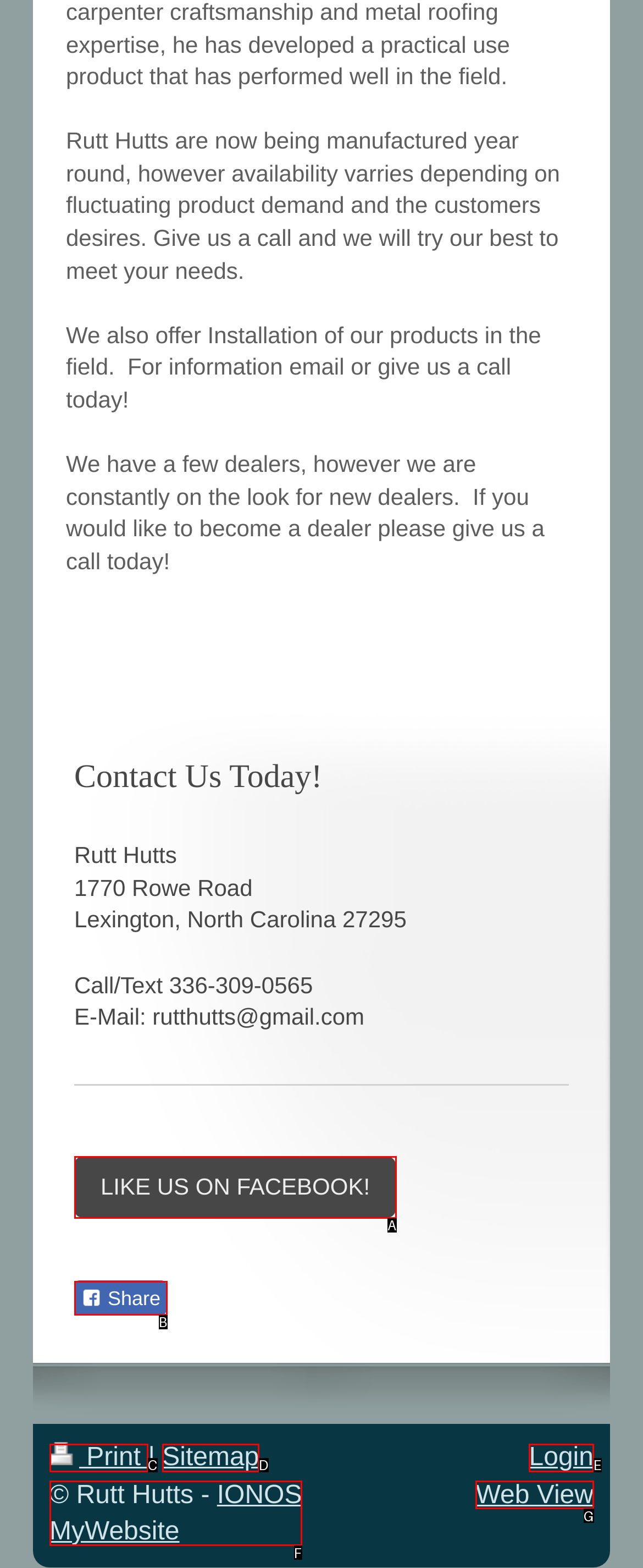Based on the description Print, identify the most suitable HTML element from the options. Provide your answer as the corresponding letter.

C